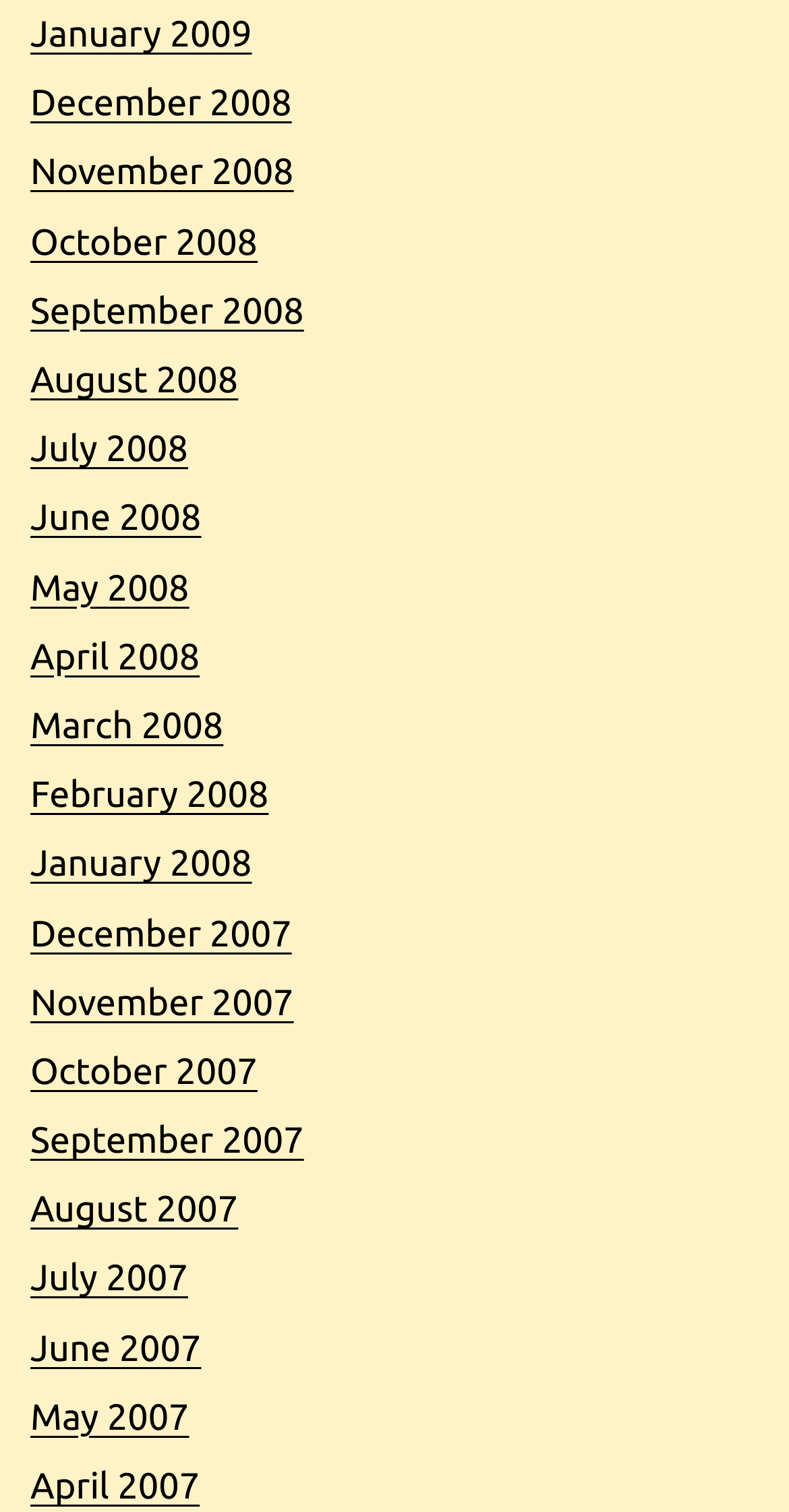Determine the bounding box coordinates of the clickable region to execute the instruction: "view December 2008". The coordinates should be four float numbers between 0 and 1, denoted as [left, top, right, bottom].

[0.038, 0.055, 0.37, 0.082]